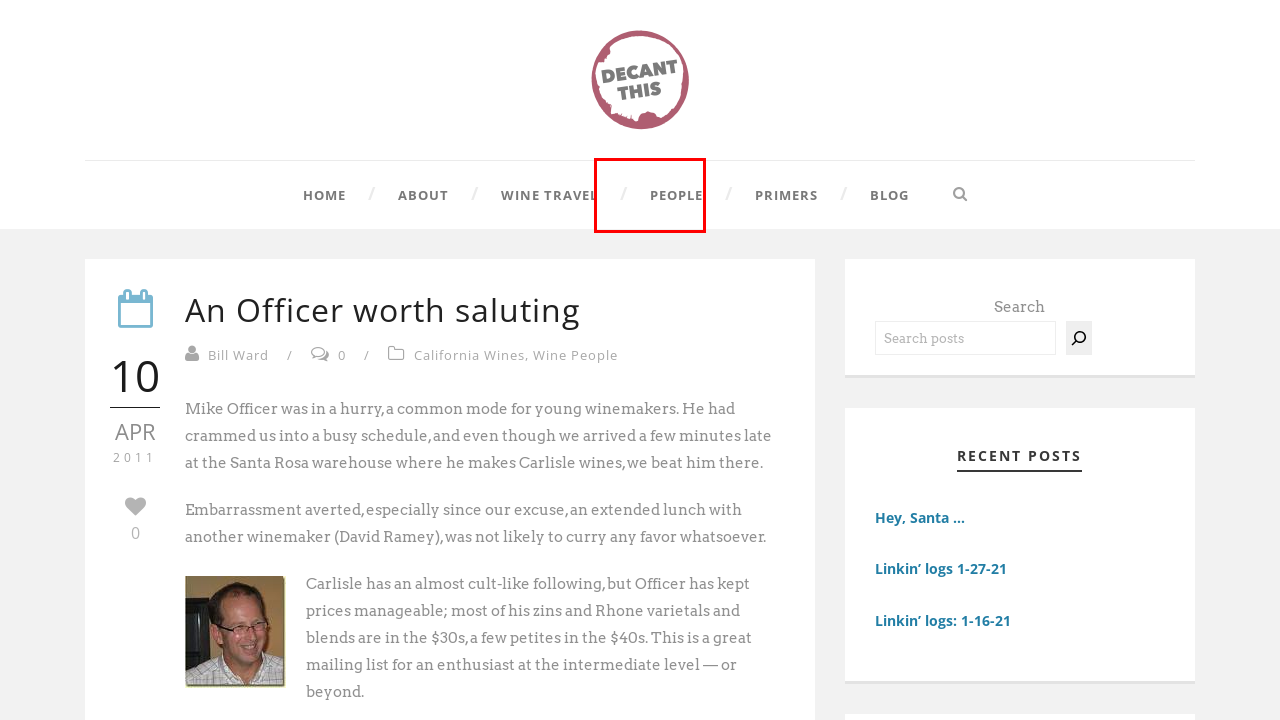View the screenshot of the webpage containing a red bounding box around a UI element. Select the most fitting webpage description for the new page shown after the element in the red bounding box is clicked. Here are the candidates:
A. Decant This   » Blog
B. Decant This   » Hey, Santa …
C. Decant This   » Linkin’ logs 1-27-21
D. Decant This   » Primers
E. Decant This   » Linkin’ logs: 1-16-21
F. Decant This   » Wine People
G. Decant This   » California Wines
H. Decant This   » People

H